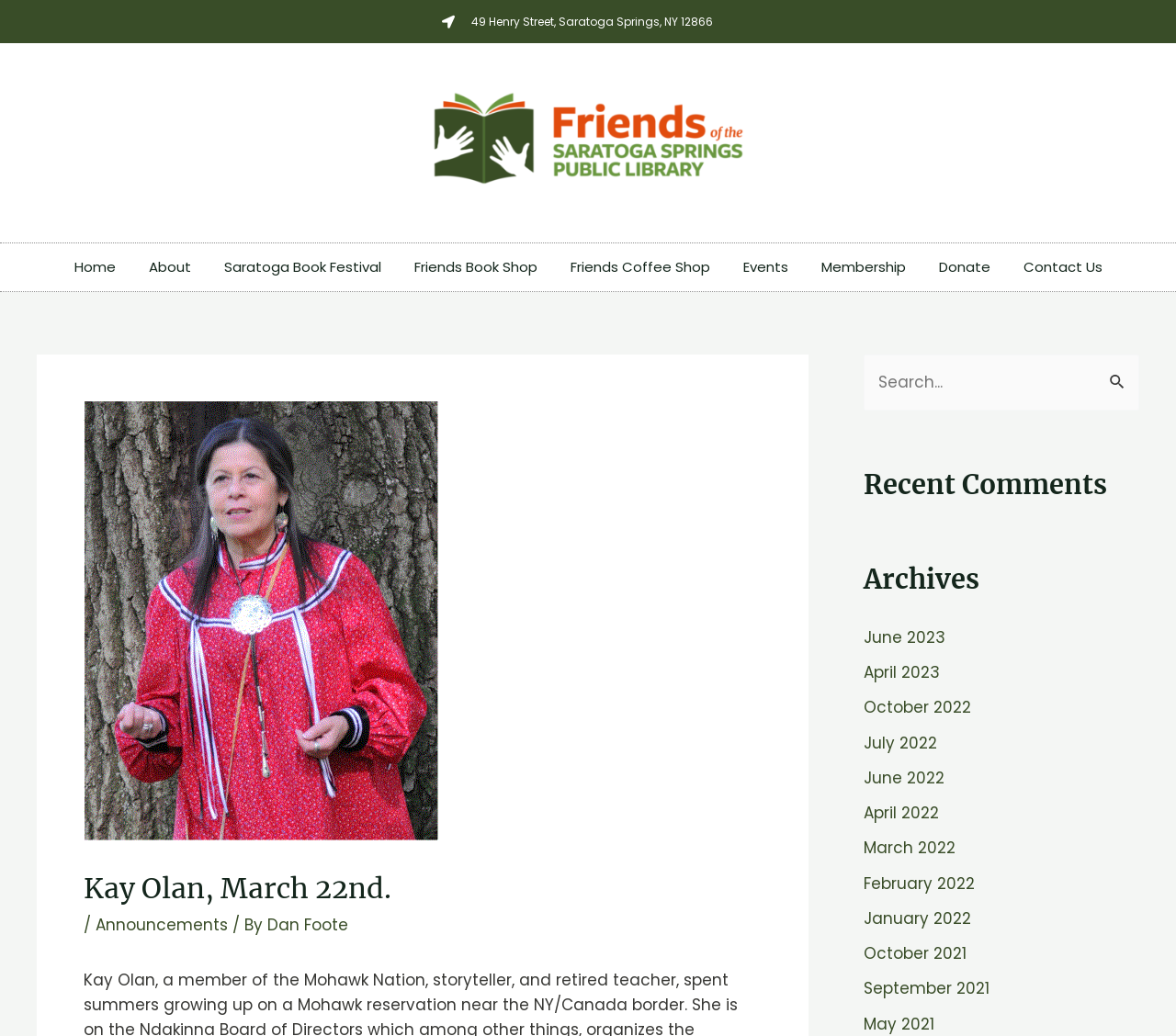Locate the bounding box coordinates of the area you need to click to fulfill this instruction: 'View the Saratoga Book Festival page'. The coordinates must be in the form of four float numbers ranging from 0 to 1: [left, top, right, bottom].

[0.176, 0.235, 0.338, 0.281]